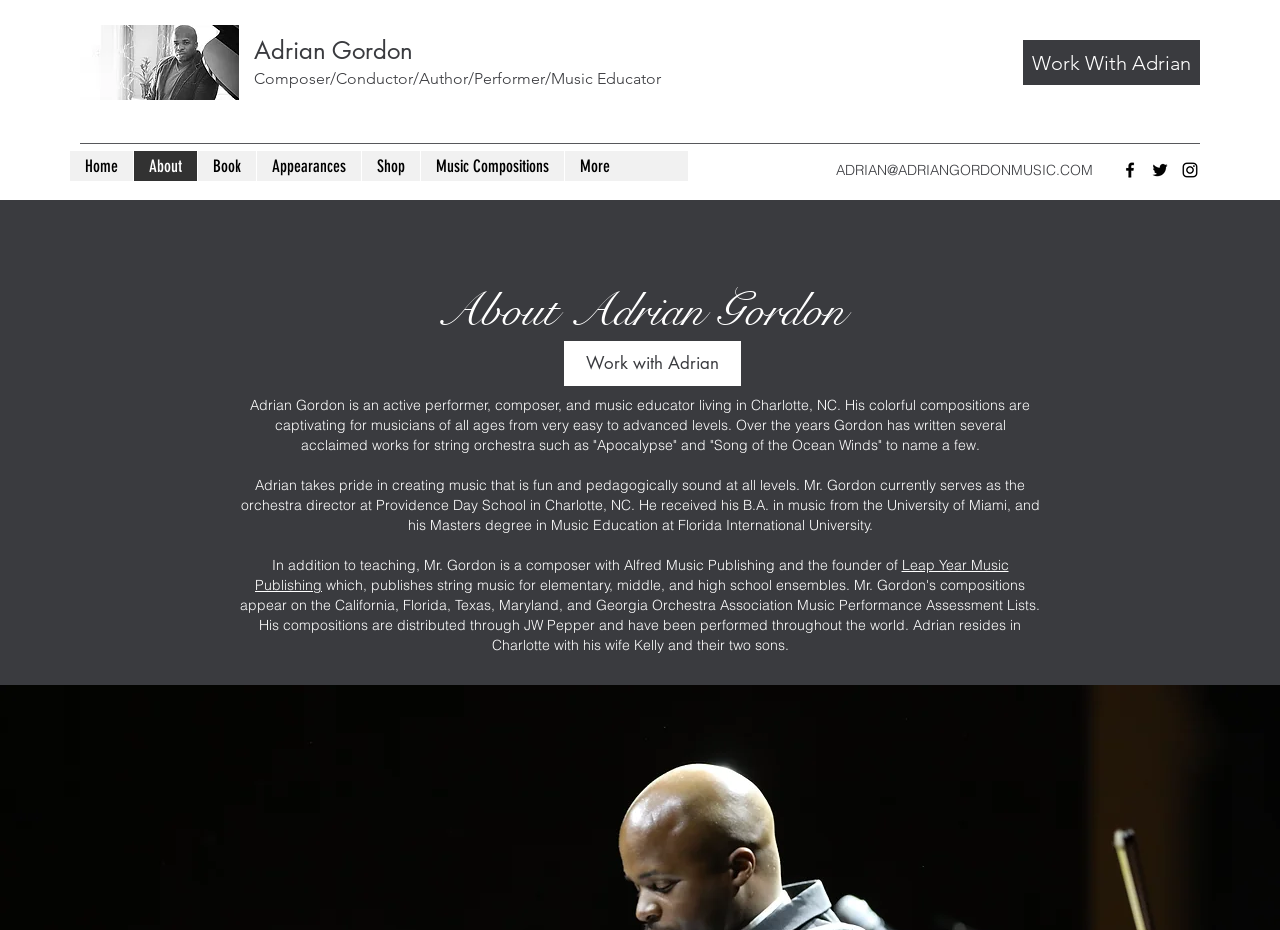Can you provide the bounding box coordinates for the element that should be clicked to implement the instruction: "View Adrian Gordon's piano picture"?

[0.062, 0.027, 0.187, 0.108]